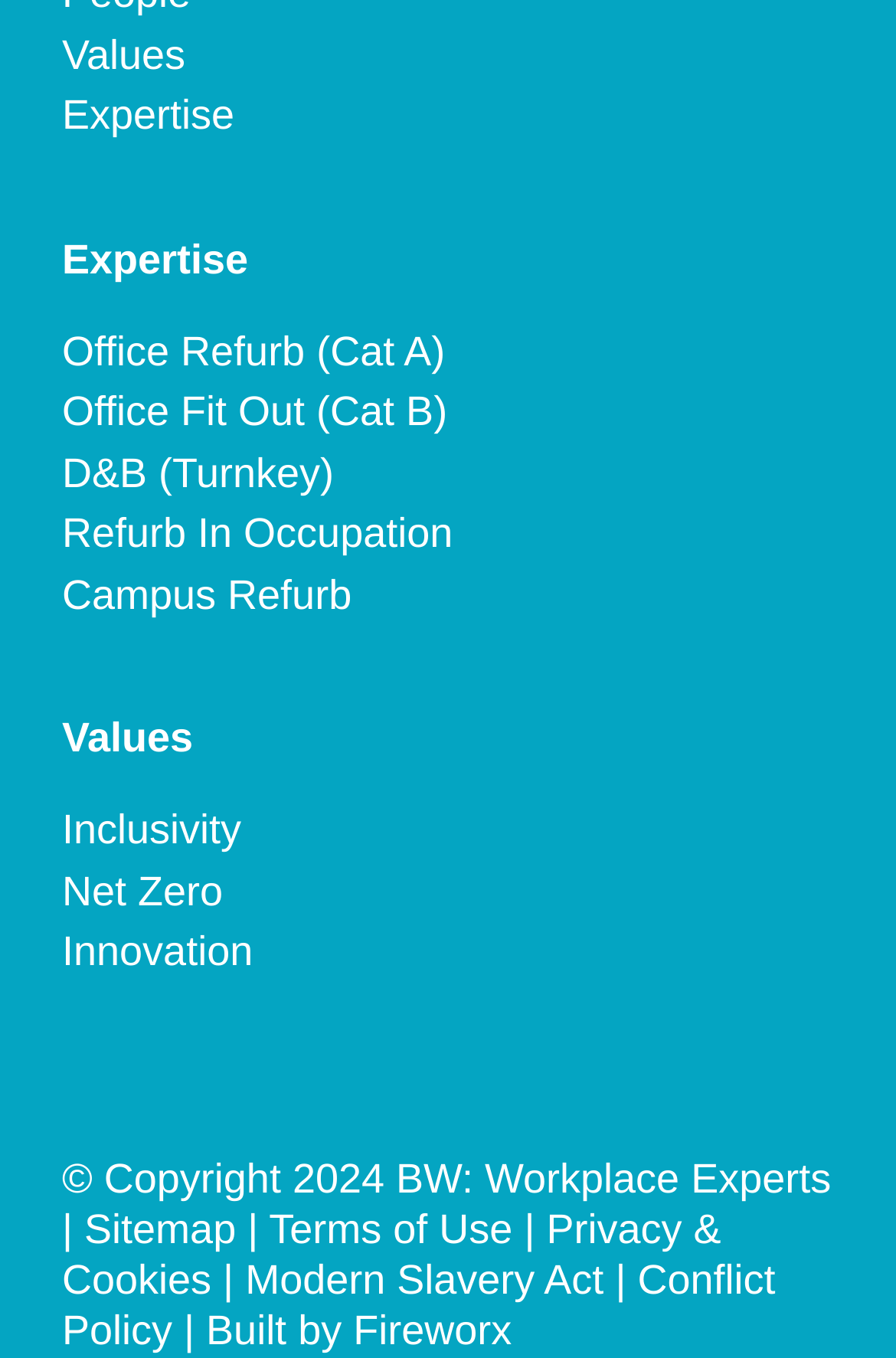Predict the bounding box coordinates of the UI element that matches this description: "D&B (Turnkey)". The coordinates should be in the format [left, top, right, bottom] with each value between 0 and 1.

[0.069, 0.331, 0.373, 0.365]